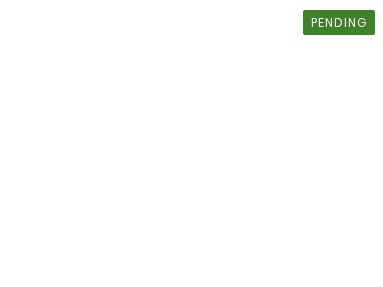Offer a detailed explanation of what is happening in the image.

This image features a property listing for a residence located at 3986 Voelker Court, Park City. The property is currently labeled as "PENDING," indicating that it is under contract. Priced at $2,200,000, this home offers spacious accommodations with 4 bedrooms and 3 bathrooms, and encompasses a generous 2,601 square feet. The listing emphasizes the residential nature of the property, making it an appealing option for potential buyers looking for a luxurious living space in a desirable area.